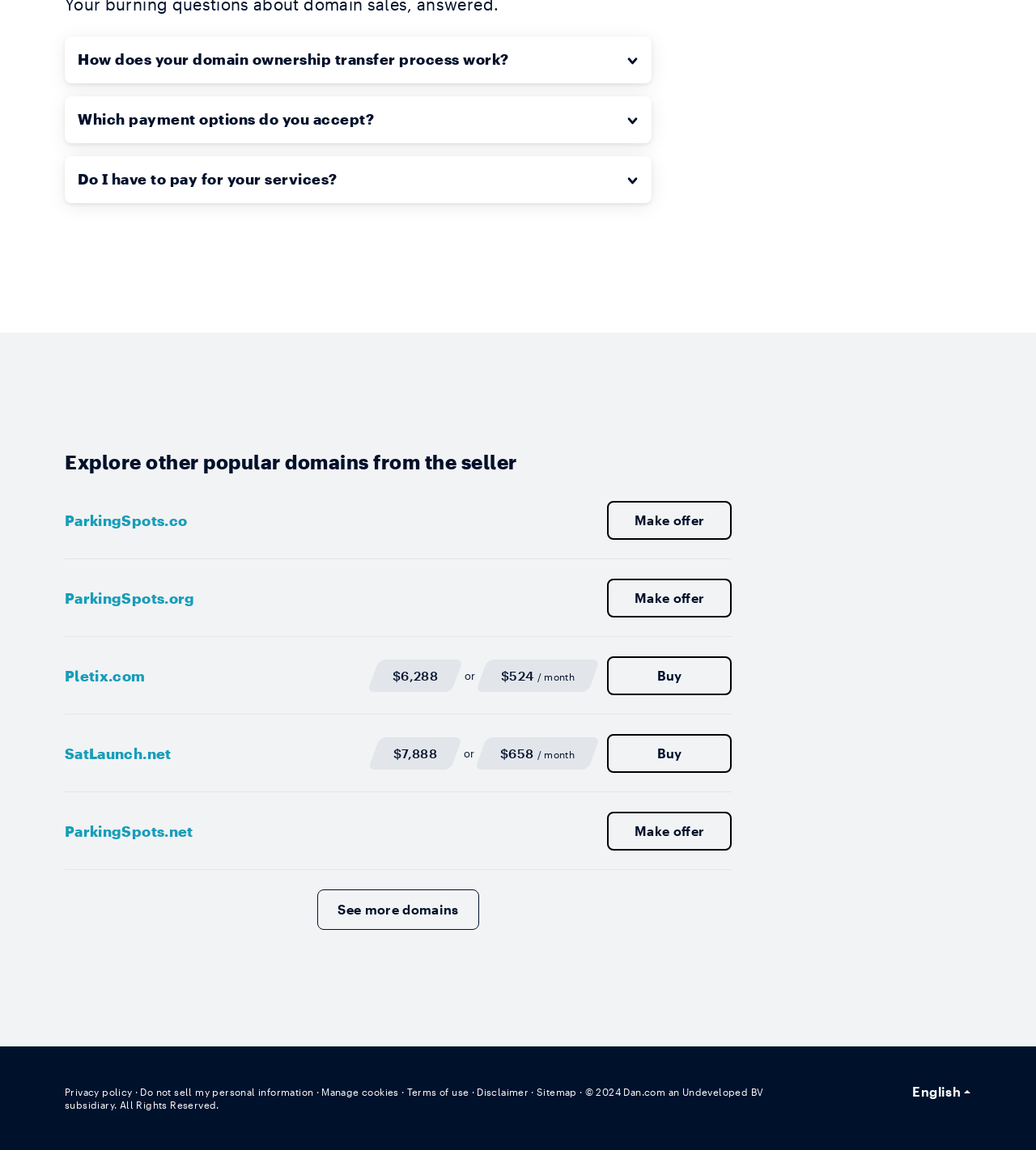What is the company name at the bottom of the page?
Refer to the image and give a detailed answer to the query.

I looked at the bottom of the page and found the company name 'Dan.com' in the copyright notice '© 2024 Dan.com an Undeveloped BV subsidiary. All Rights Reserved.'